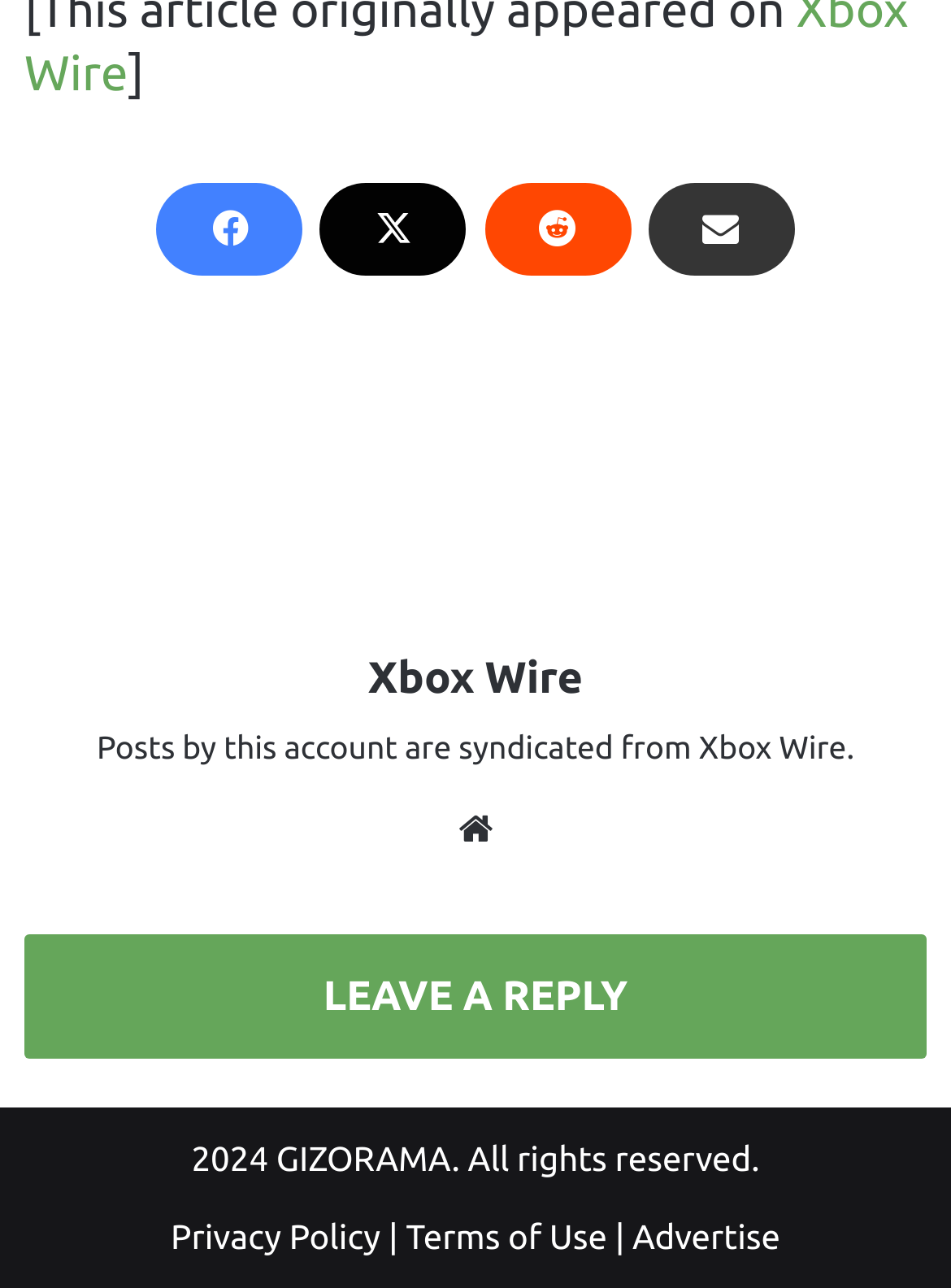Please determine the bounding box coordinates of the element's region to click for the following instruction: "View terms of use".

[0.427, 0.944, 0.638, 0.975]